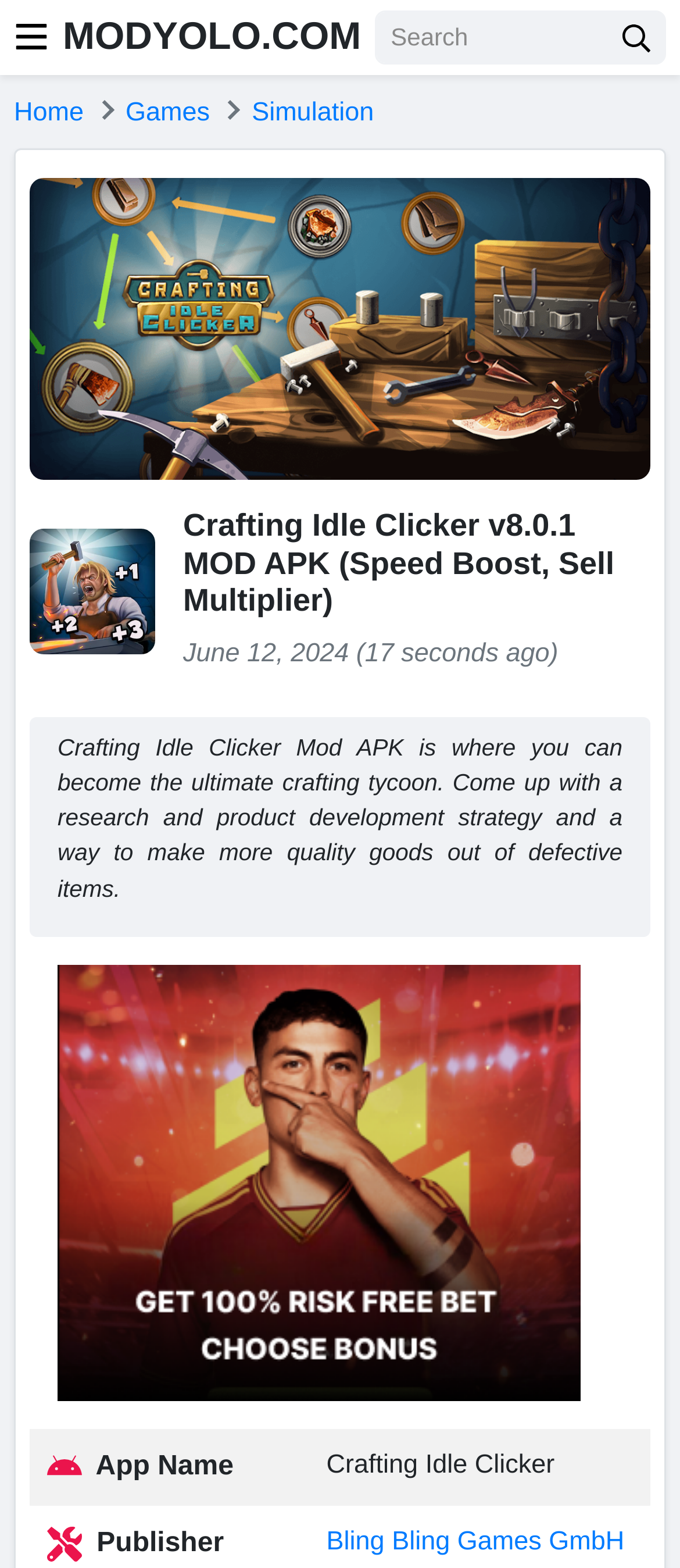Please find the bounding box coordinates for the clickable element needed to perform this instruction: "View game developer information".

[0.48, 0.973, 0.918, 0.992]